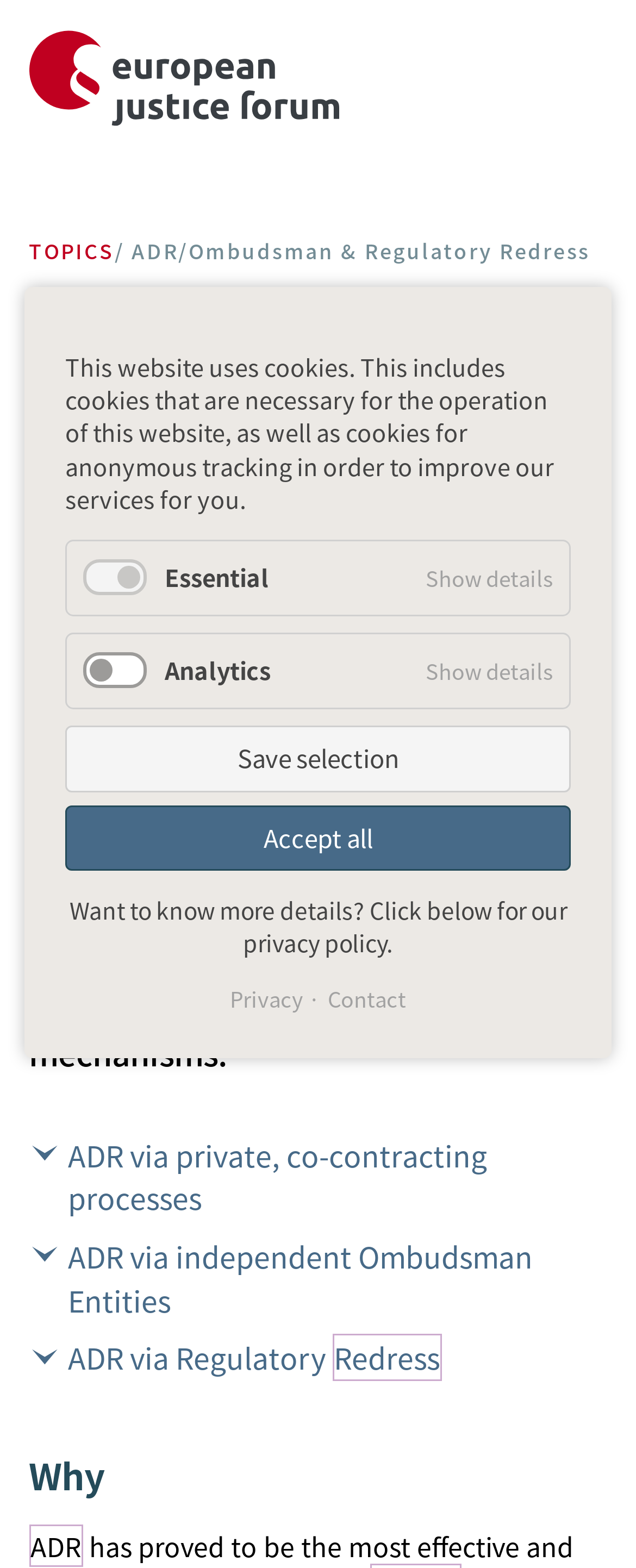Kindly determine the bounding box coordinates of the area that needs to be clicked to fulfill this instruction: "Read more about ADR".

[0.046, 0.502, 0.151, 0.534]